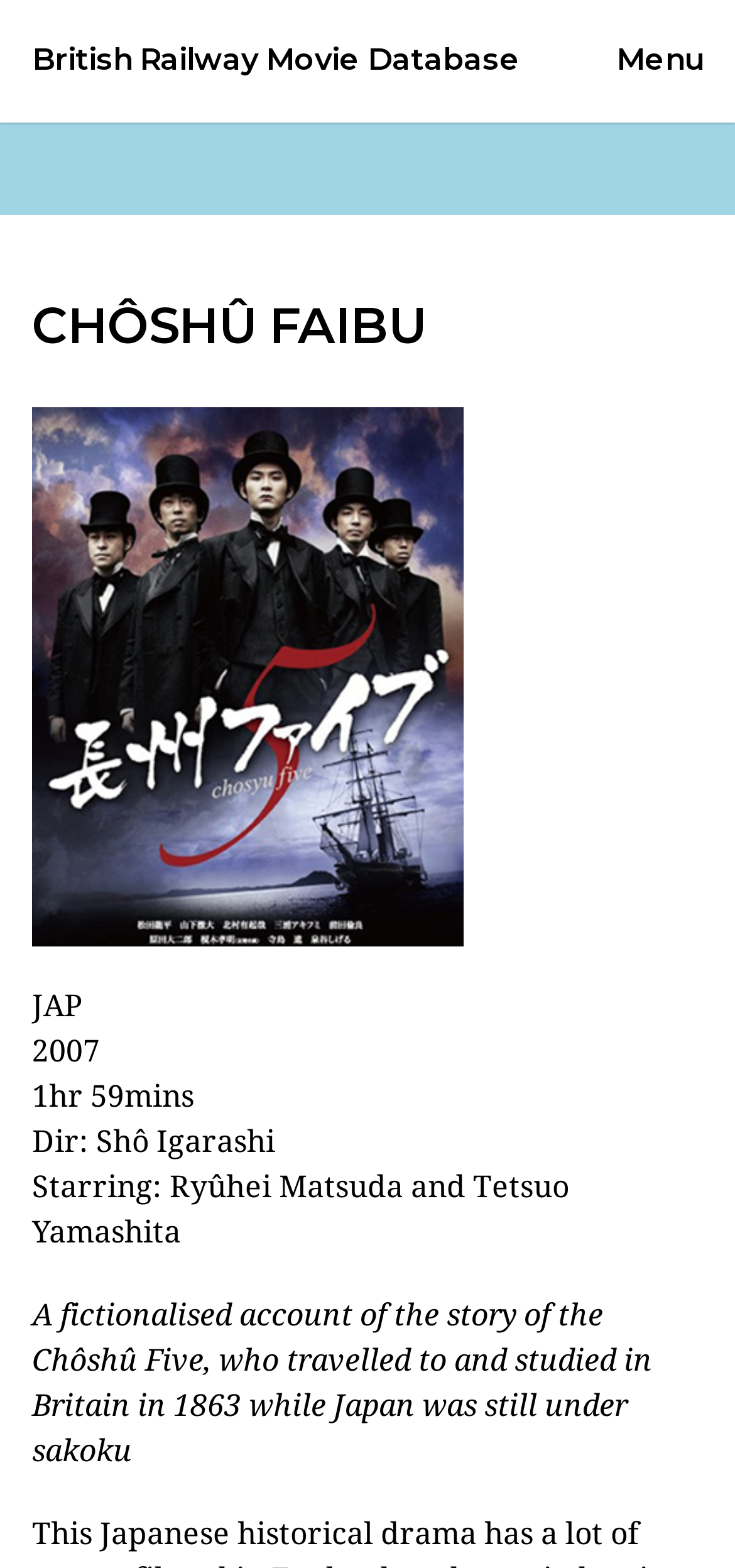Use a single word or phrase to answer the following:
What is the release year of the movie?

2007